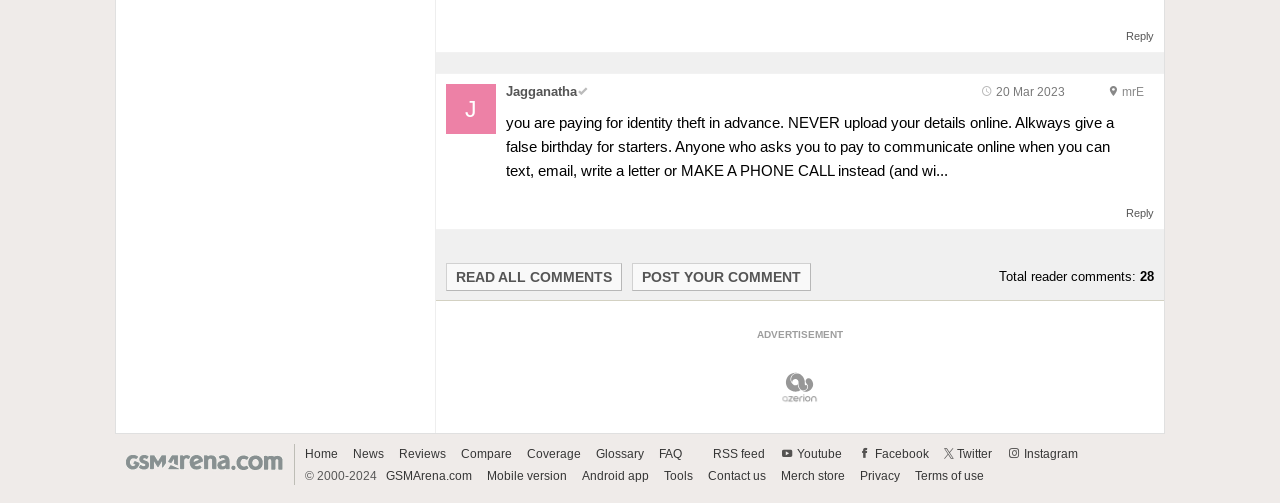Please locate the bounding box coordinates of the element that needs to be clicked to achieve the following instruction: "View news". The coordinates should be four float numbers between 0 and 1, i.e., [left, top, right, bottom].

[0.271, 0.888, 0.304, 0.916]